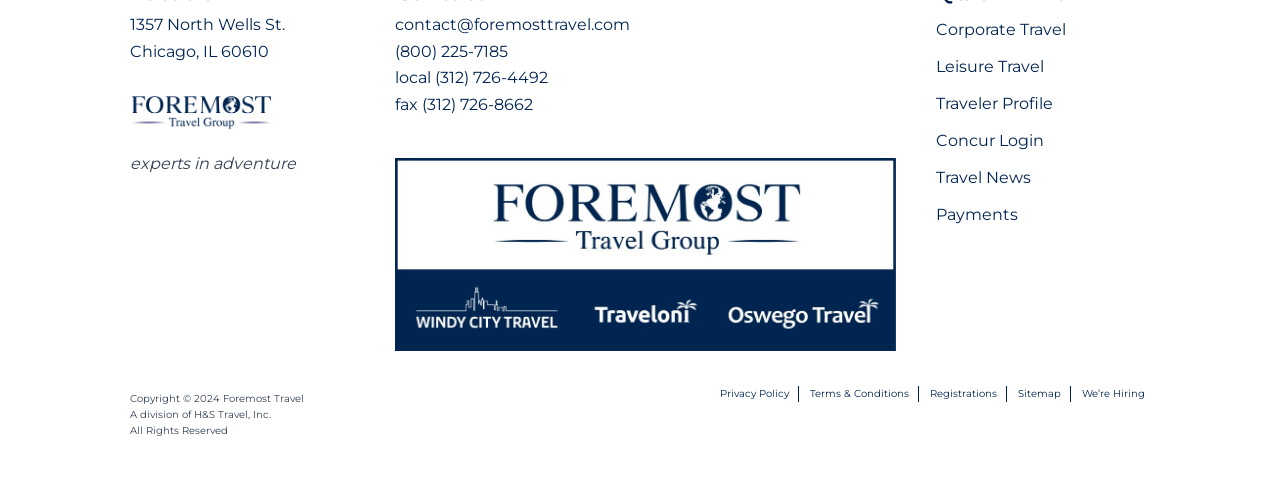Pinpoint the bounding box coordinates of the clickable element to carry out the following instruction: "Submit the form."

None